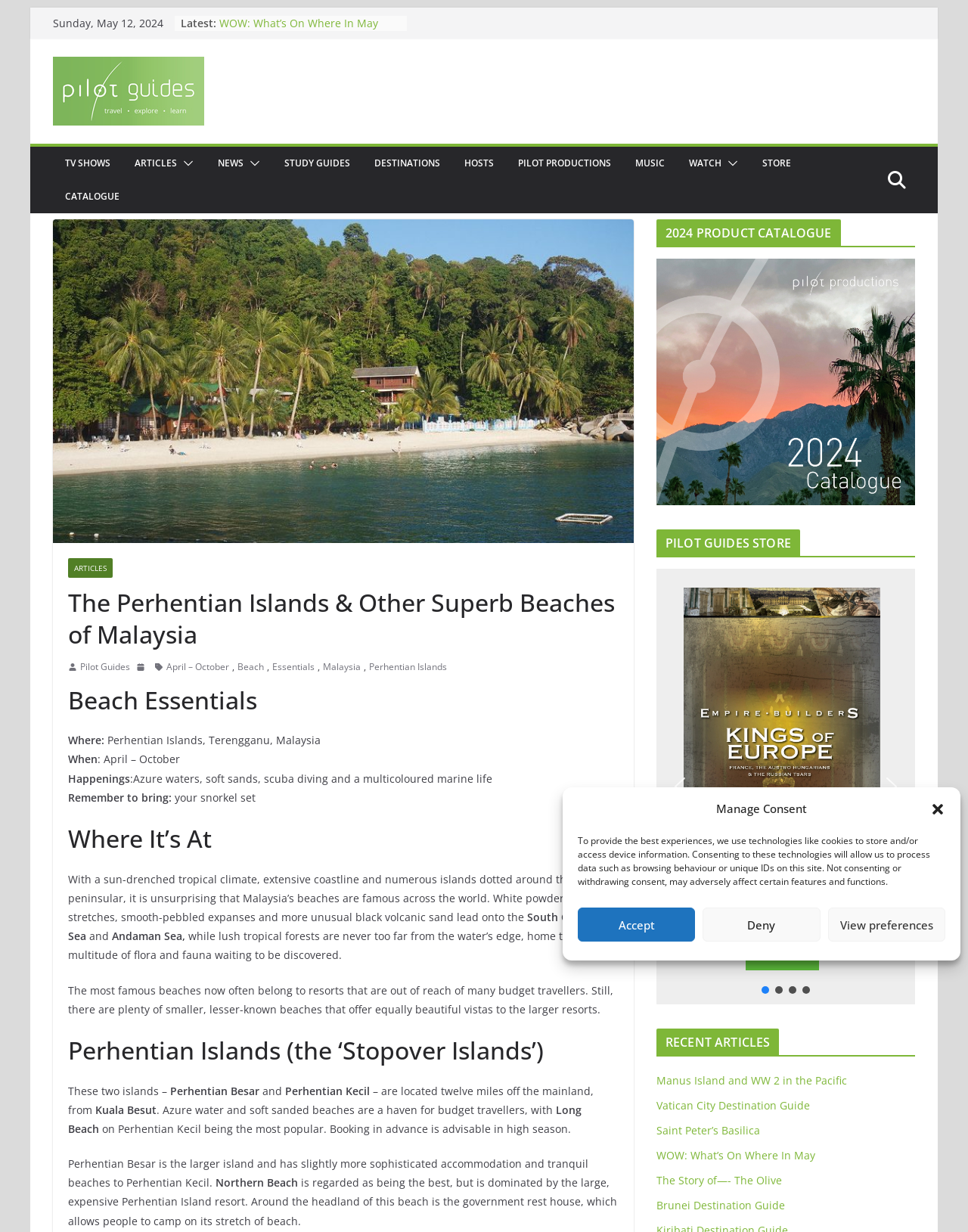Predict the bounding box of the UI element based on the description: "The Story of—- The Olive". The coordinates should be four float numbers between 0 and 1, formatted as [left, top, right, bottom].

[0.227, 0.013, 0.356, 0.024]